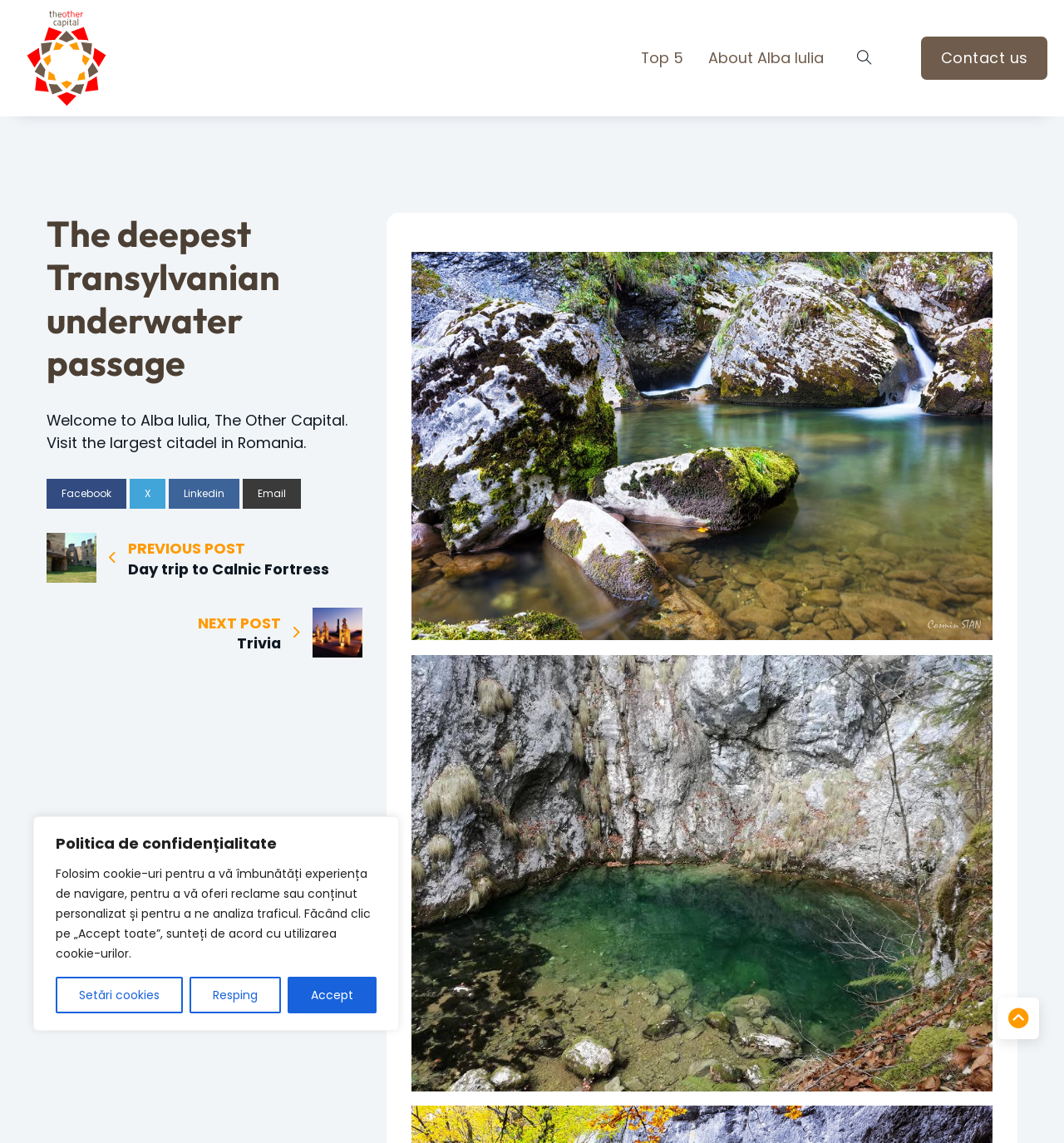Locate the bounding box coordinates of the element I should click to achieve the following instruction: "Share on Facebook".

[0.044, 0.419, 0.119, 0.445]